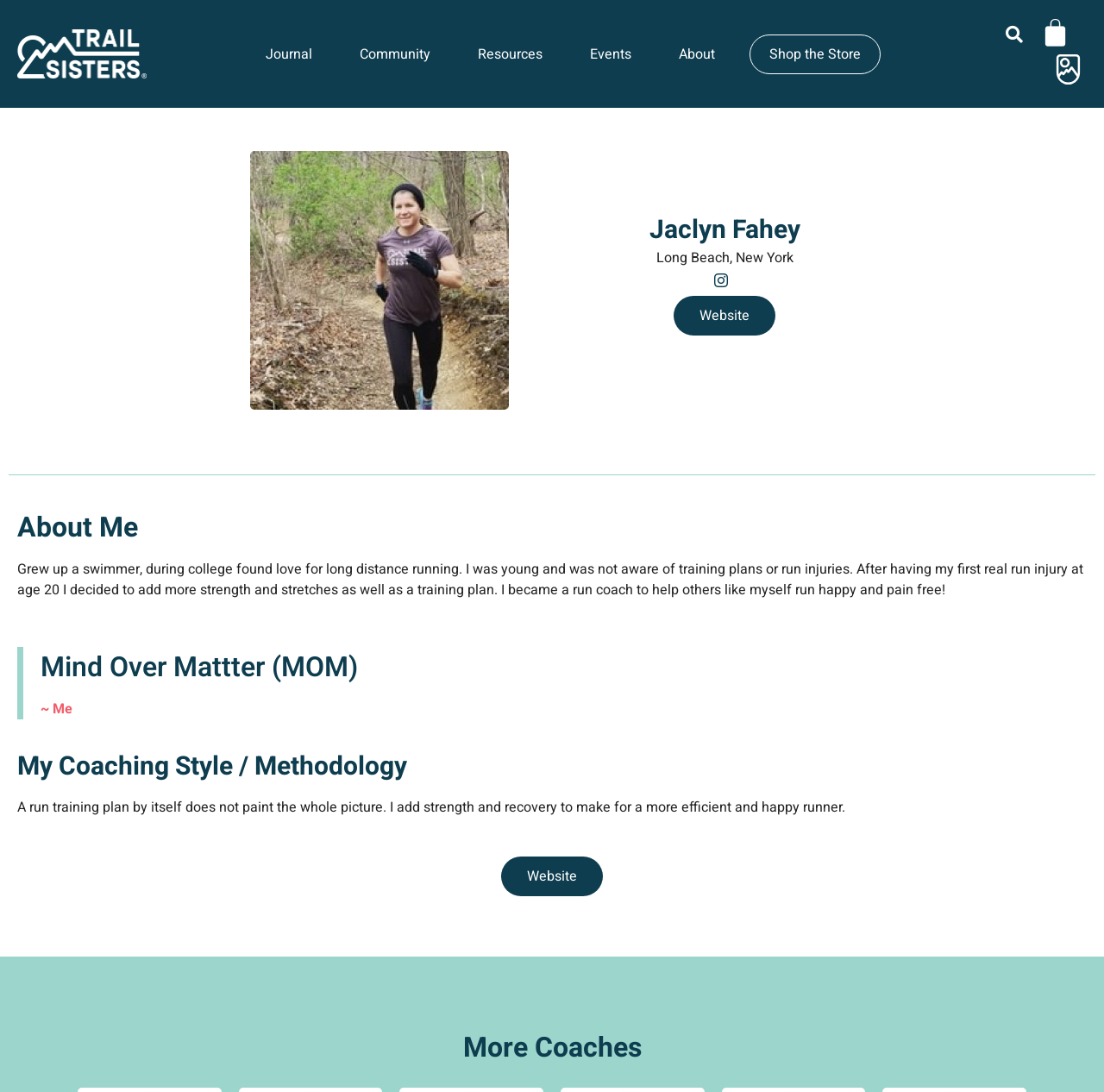Please locate the bounding box coordinates of the element that needs to be clicked to achieve the following instruction: "Explore More Coaches". The coordinates should be four float numbers between 0 and 1, i.e., [left, top, right, bottom].

[0.07, 0.947, 0.93, 0.972]